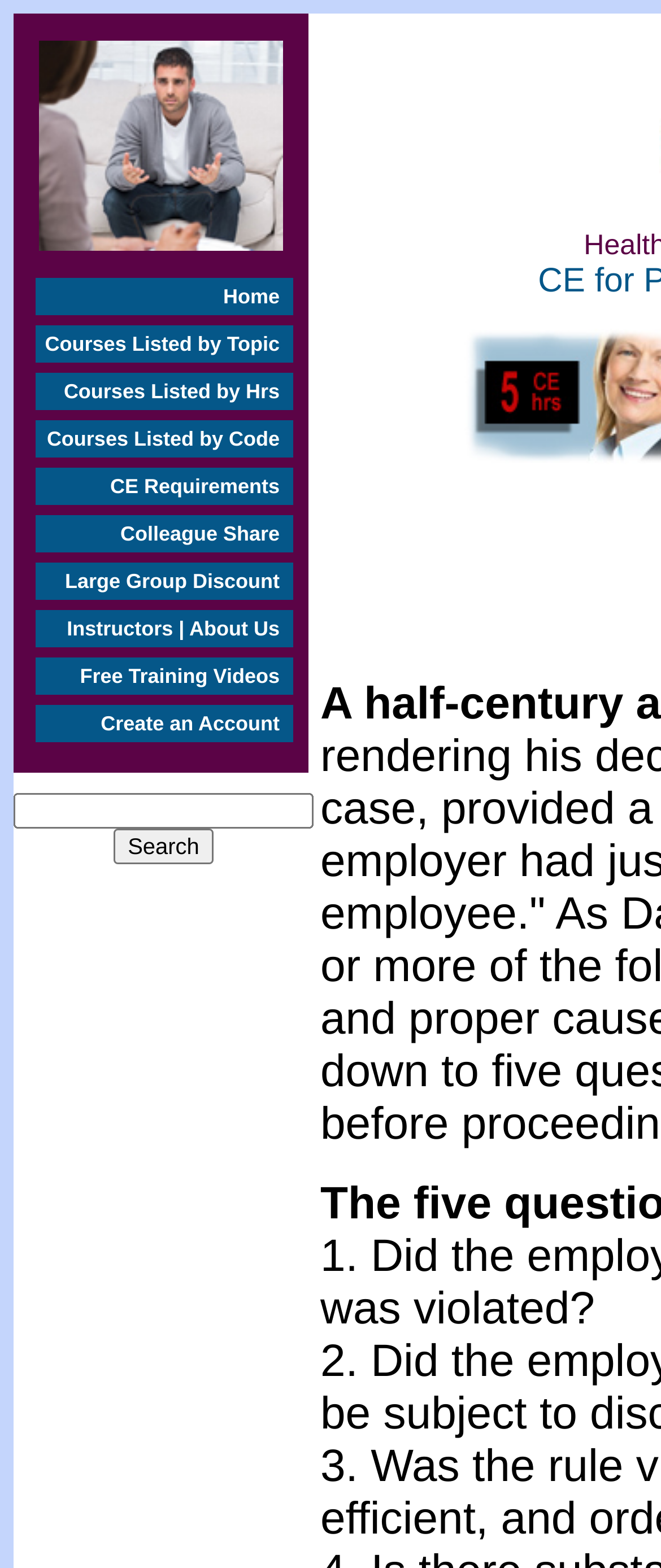Locate the bounding box coordinates of the clickable element to fulfill the following instruction: "Search for a course". Provide the coordinates as four float numbers between 0 and 1 in the format [left, top, right, bottom].

[0.173, 0.528, 0.322, 0.551]